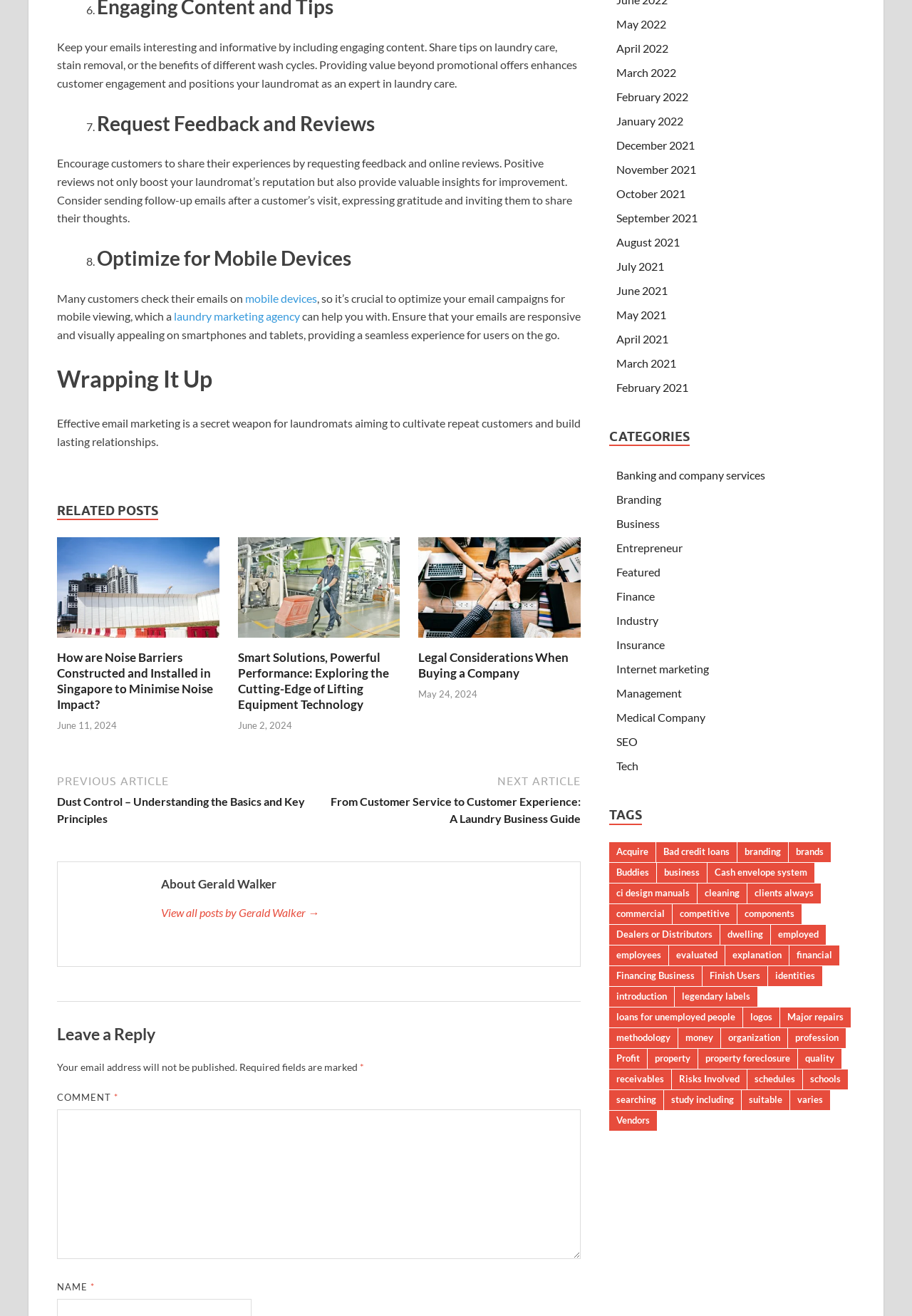What is the author's name?
Answer briefly with a single word or phrase based on the image.

Gerald Walker